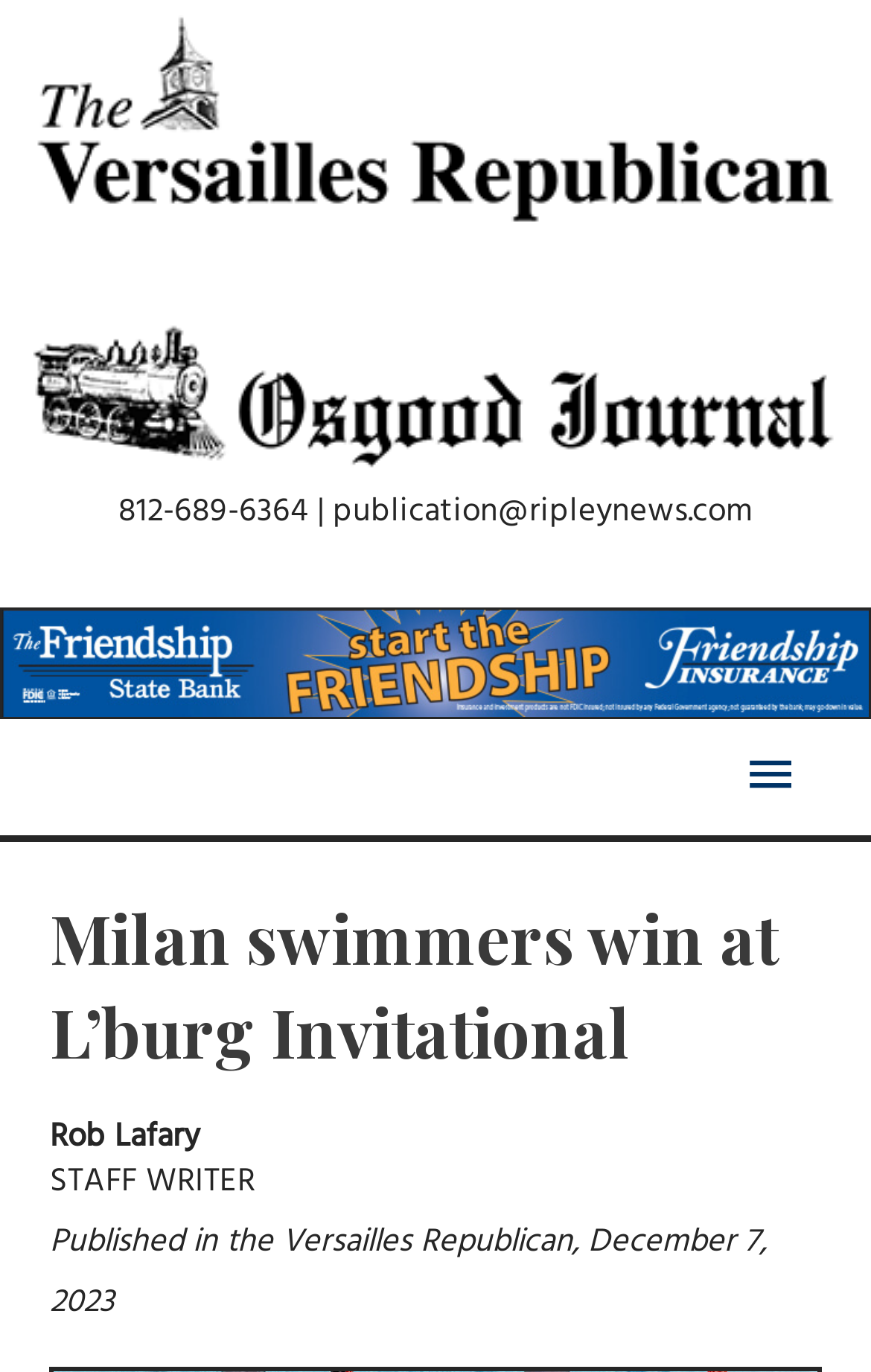Illustrate the webpage's structure and main components comprehensively.

The webpage appears to be a news article from Ripley Publishing Company, Inc. At the top, there are two links side by side, taking up most of the width of the page. Below these links, there is a static text displaying the contact information "812-689-6364 | publication@ripleynews.com". 

To the right of the contact information, there is a complementary section that spans the entire width of the page. Within this section, there is a link and an image that occupy the full width. 

On the right side of the page, there is a main menu button labeled "Main Menu" with an arrow icon. When expanded, it controls the primary menu. Below the main menu button, there is a heading that reads "Milan swimmers win at L’burg Invitational". 

Under the heading, there are three blocks of static text. The first block displays the author's name, "Rob Lafary". The second block shows the author's title, "STAFF WRITER". The third block provides the publication information, "Published in the Versailles Republican, December 7, 2023".